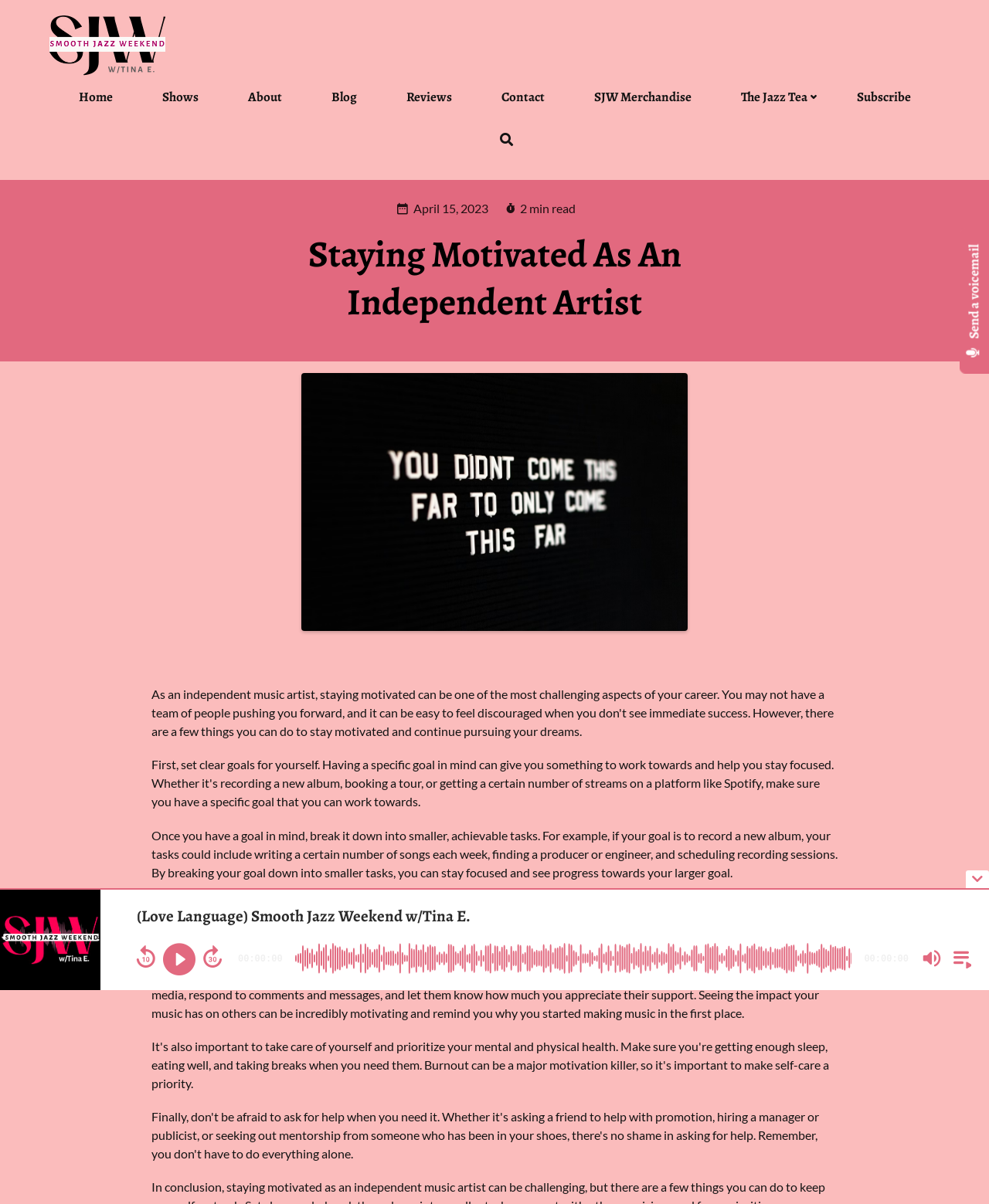What is the date mentioned on the webpage?
Please describe in detail the information shown in the image to answer the question.

The date is mentioned in the static text element with the coordinates [0.418, 0.167, 0.494, 0.179], which indicates that the webpage was updated or published on April 15, 2023.